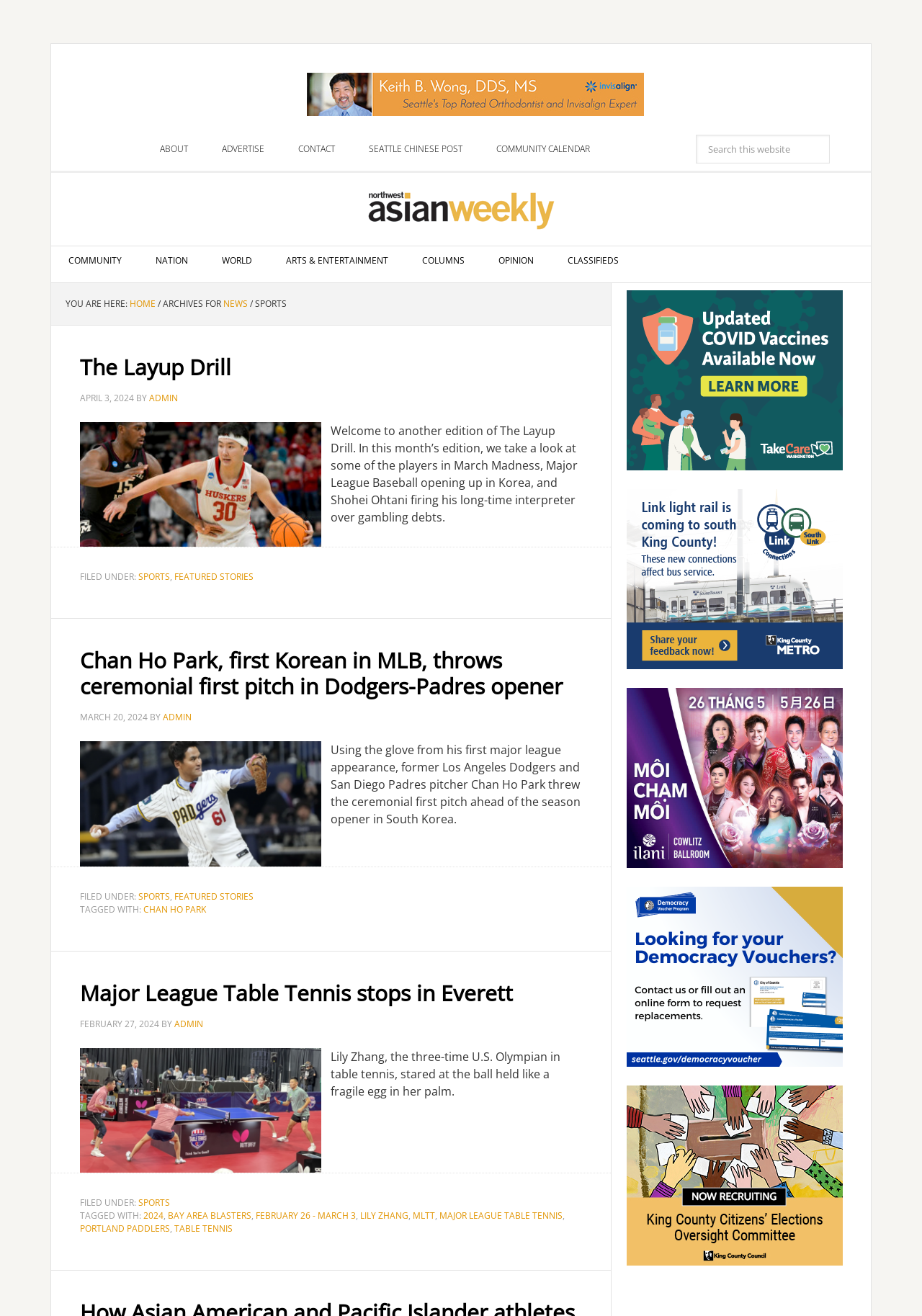With reference to the screenshot, provide a detailed response to the question below:
What is the category of the article 'The Layup Drill'?

I looked at the footer of the article 'The Layup Drill' and found the category 'SPORTS' listed under 'FILED UNDER'.